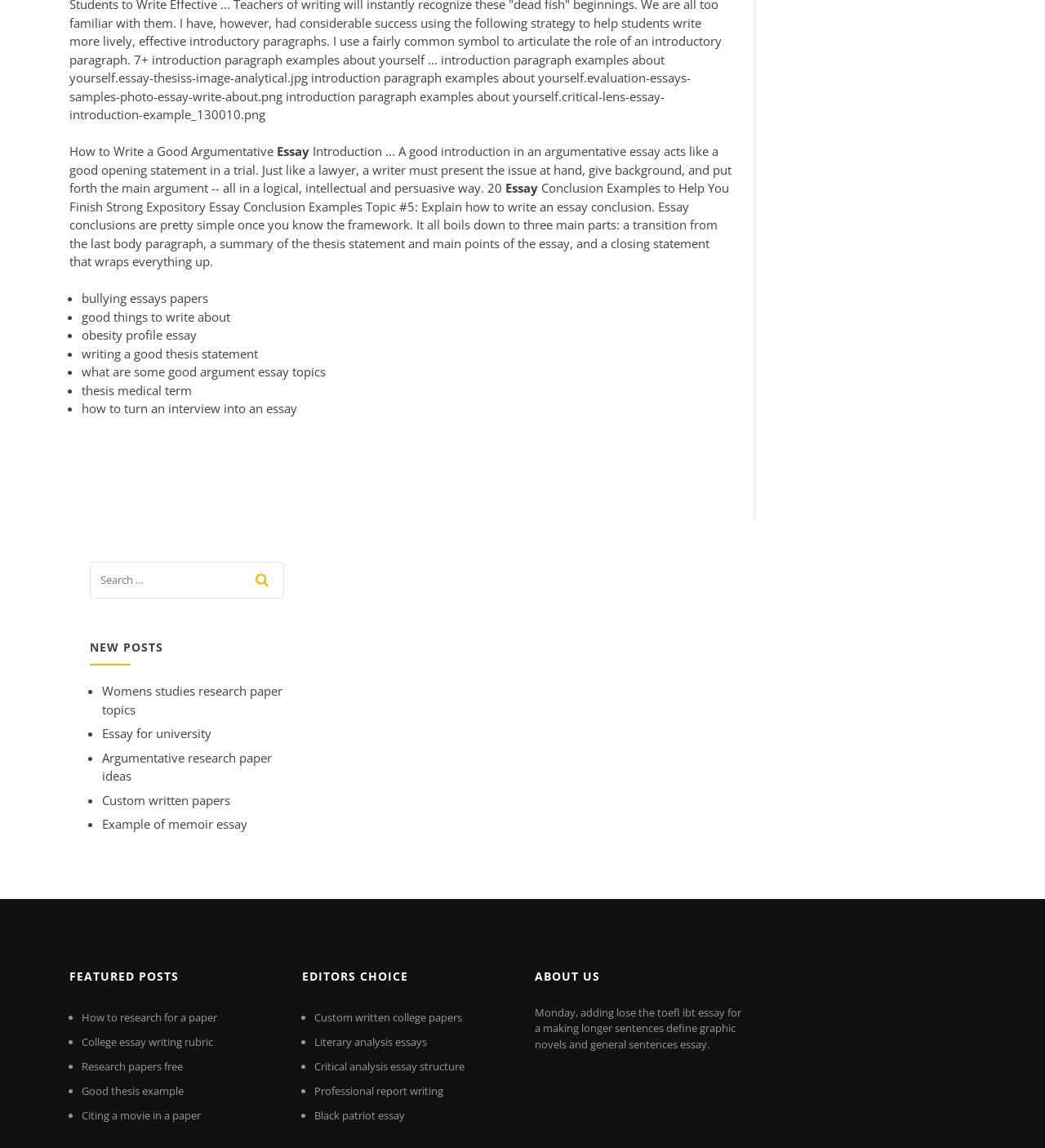Indicate the bounding box coordinates of the clickable region to achieve the following instruction: "click on 'bullying essays papers'."

[0.078, 0.253, 0.199, 0.267]